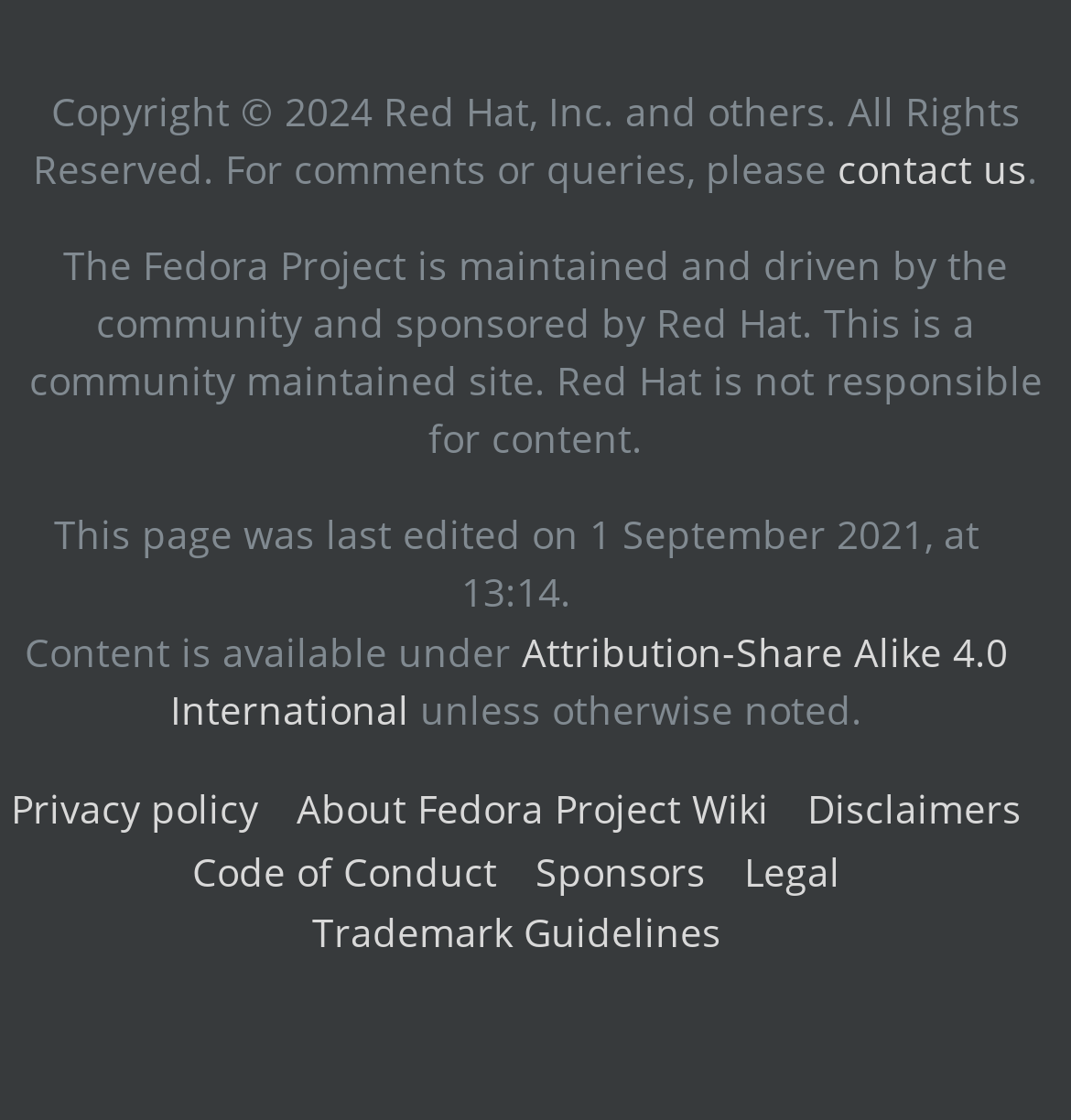Answer the following in one word or a short phrase: 
What is the license for the content?

Attribution-Share Alike 4.0 International